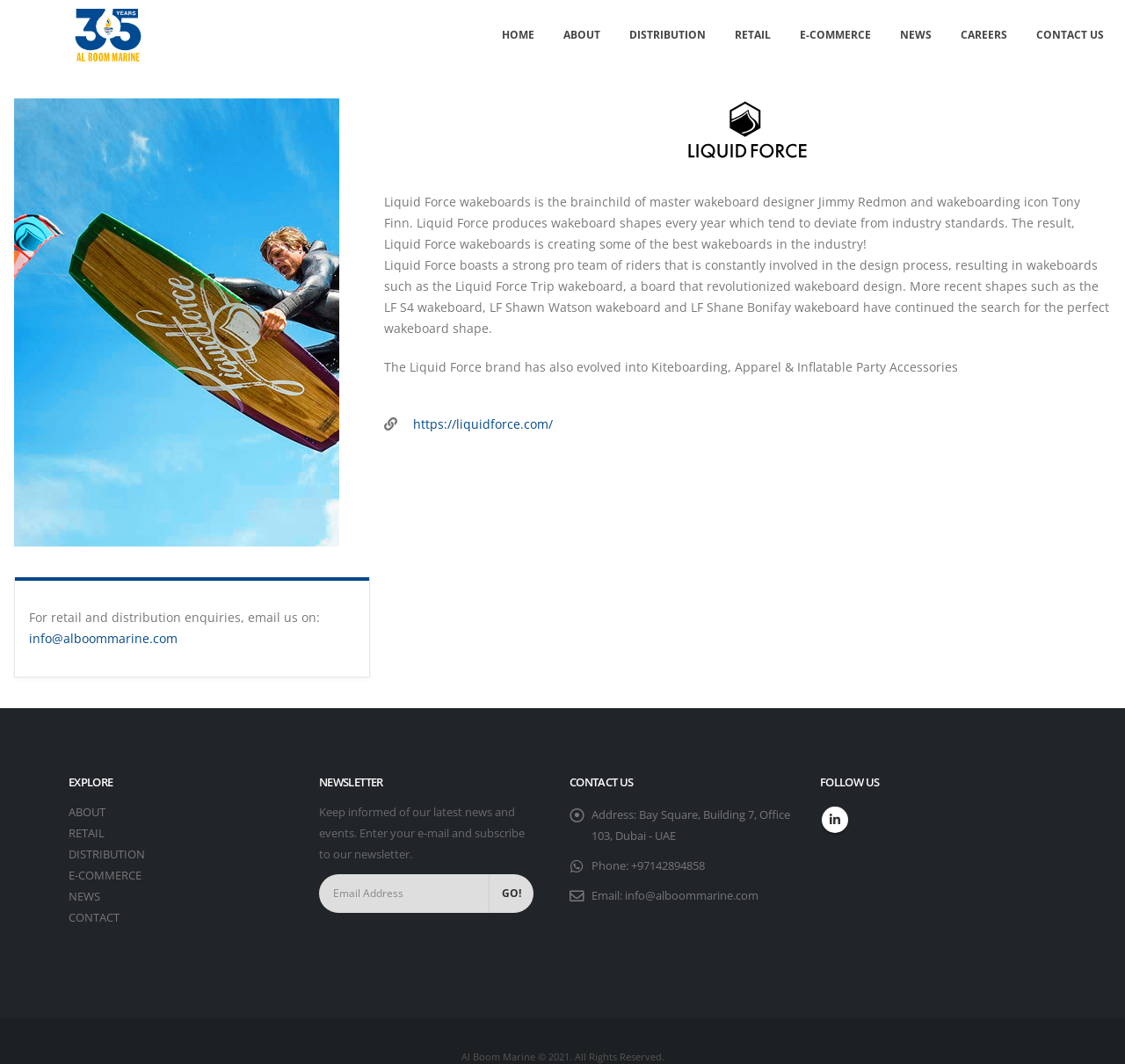Answer the following query with a single word or phrase:
What is the purpose of the form in the newsletter section?

To subscribe to the newsletter